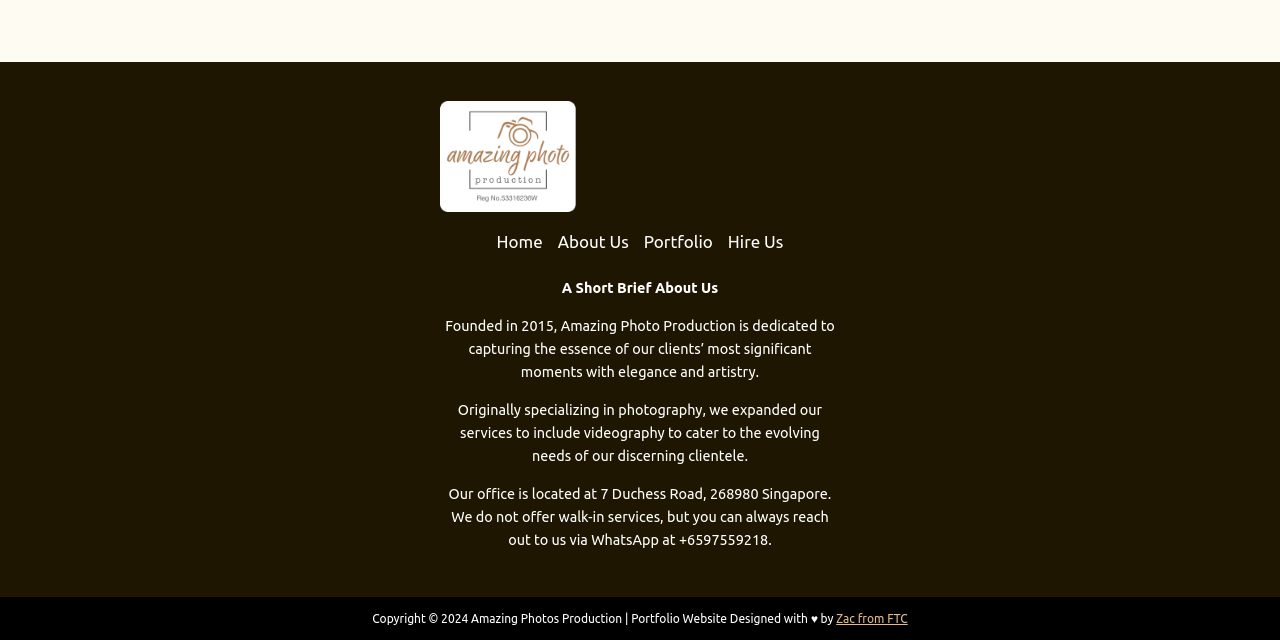Identify the bounding box of the UI component described as: "About Us".

[0.43, 0.344, 0.497, 0.41]